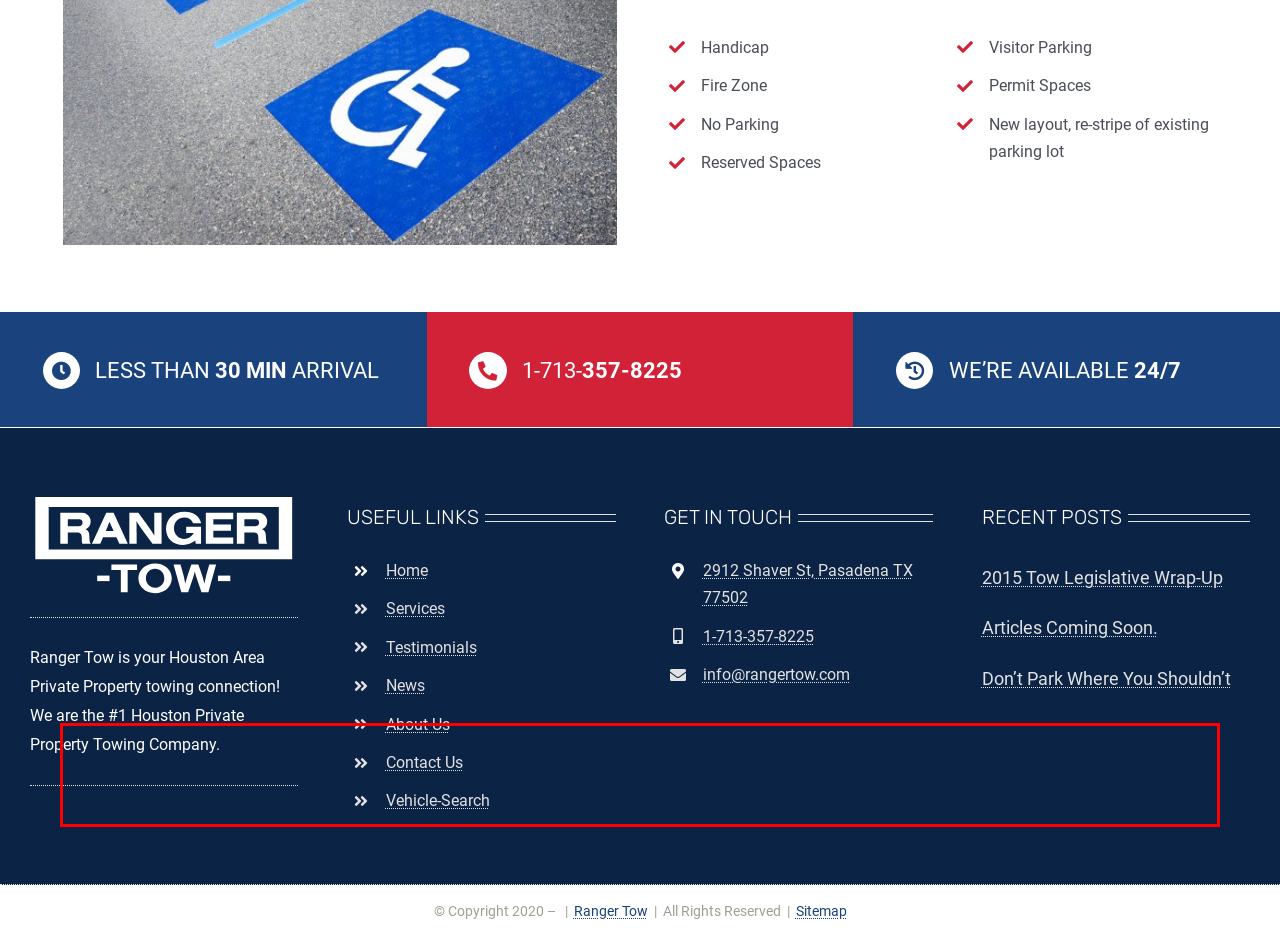You are given a screenshot showing a webpage with a red bounding box. Perform OCR to capture the text within the red bounding box.

For Ranger Tow, no asphalt maintenance job is either too small or too big. We will be very happy to create a brand new beautiful playground, parking lot or driveway for you or repair your existing pavement. Our professional staff delivers excellent customer service from start to finish of your project.